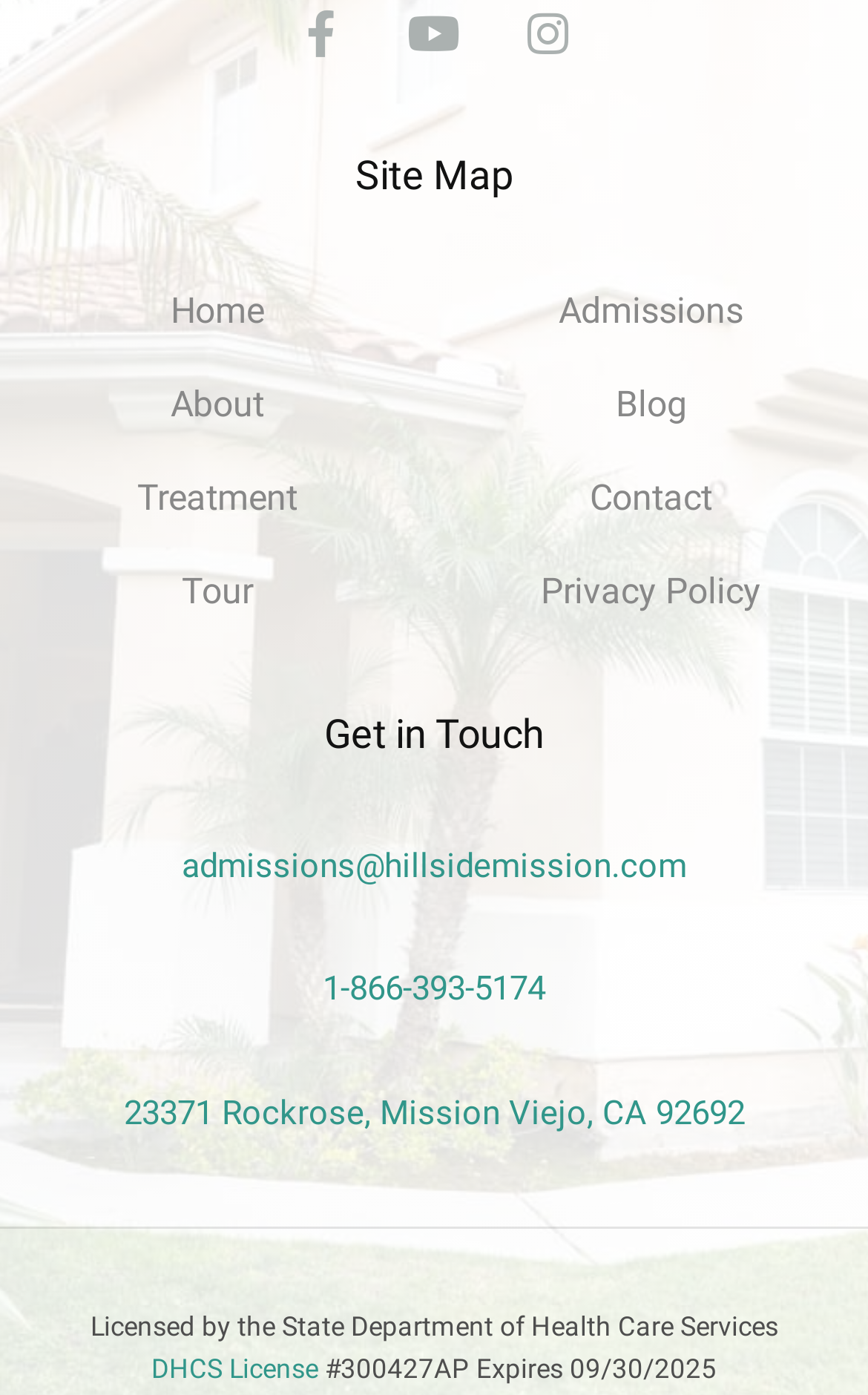What is the license expiration date?
Give a thorough and detailed response to the question.

I searched for the license information on the webpage and found the expiration date '09/30/2025' next to the license number '#300427AP'.